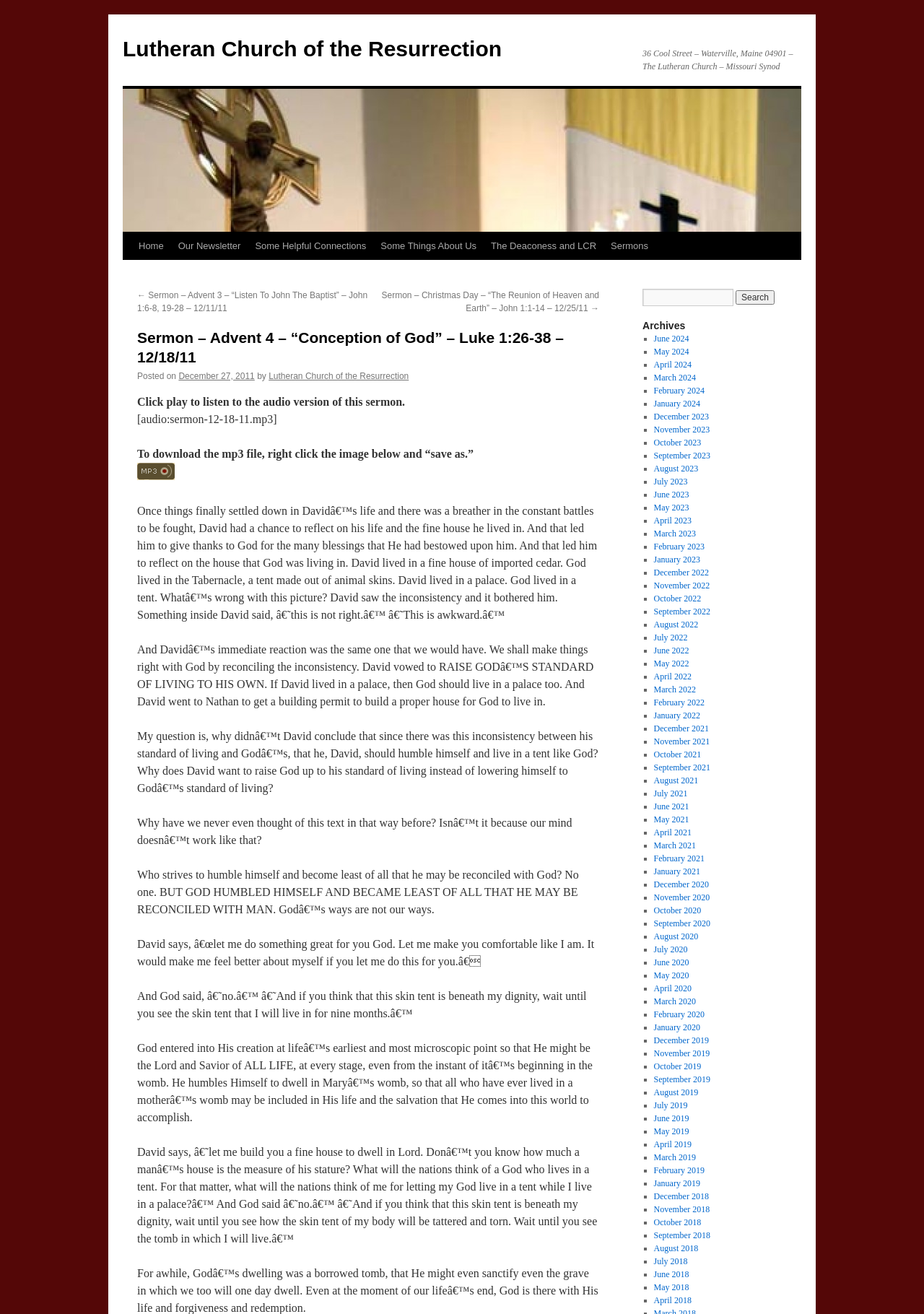Determine the main heading of the webpage and generate its text.

Sermon – Advent 4 – “Conception of God” – Luke 1:26-38 – 12/18/11